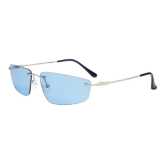What type of outfits do these sunglasses complement?
Please use the image to deliver a detailed and complete answer.

According to the caption, these sunglasses promise to complement casual and sporty outfits alike, making them a versatile accessory for various occasions.